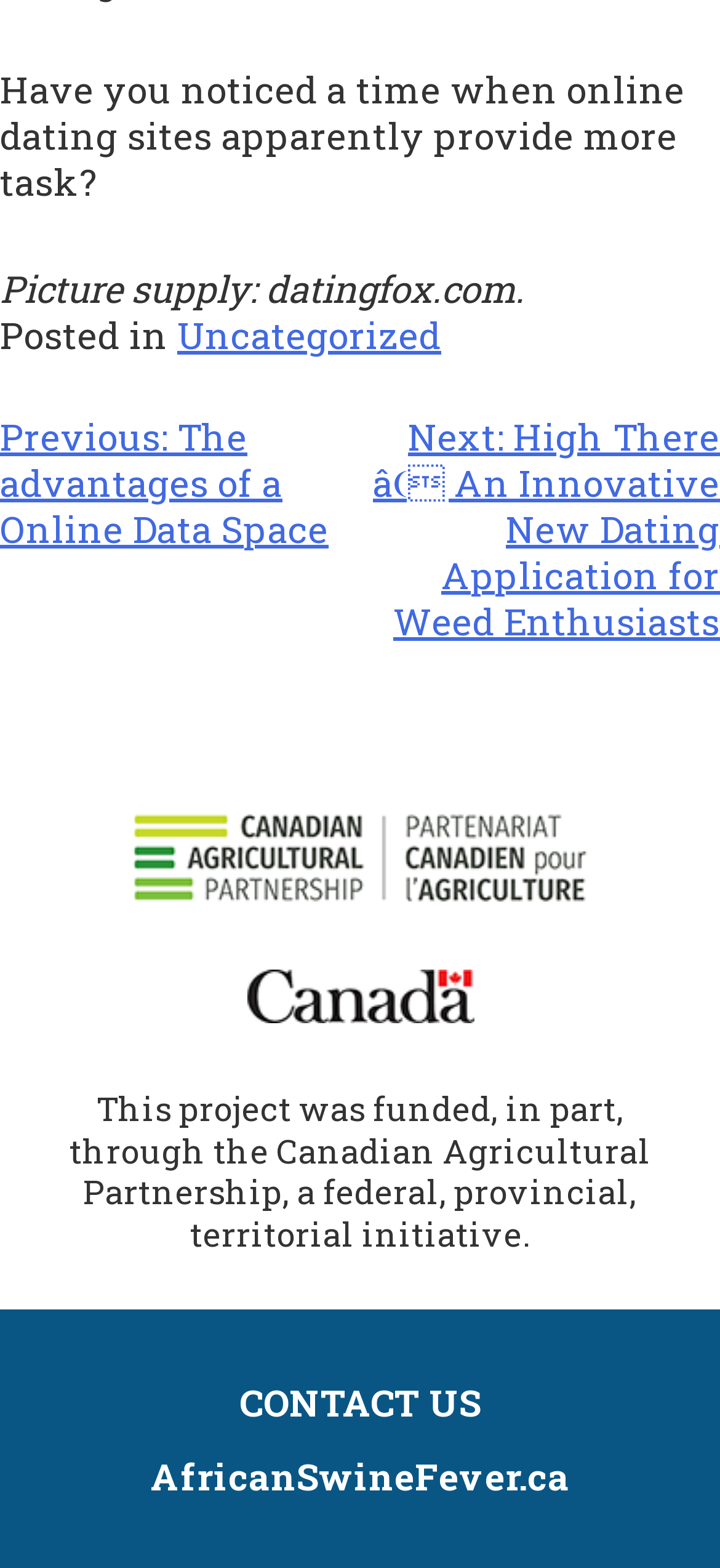Provide a single word or phrase to answer the given question: 
What is the topic of the current post?

Online dating